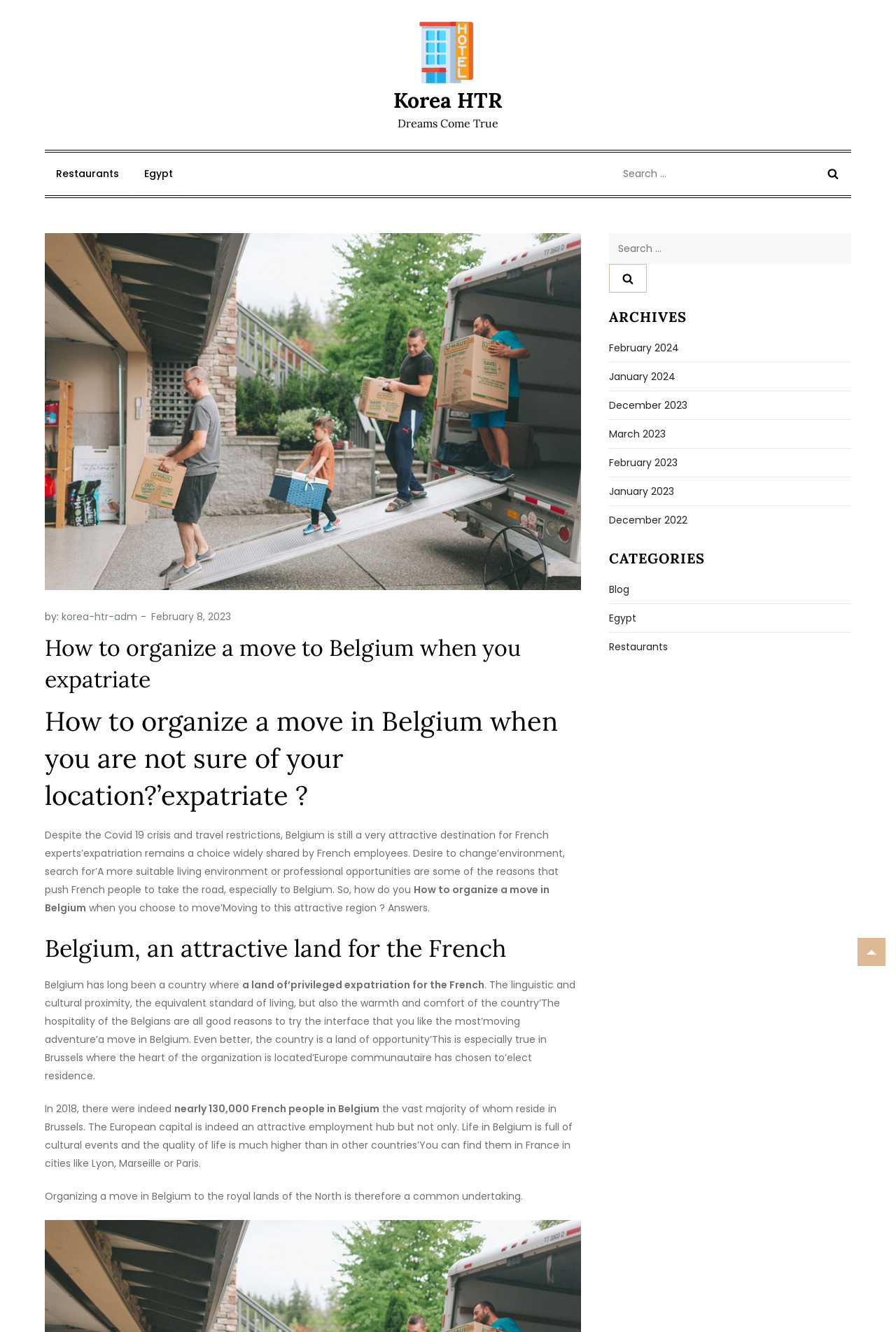Give a full account of the webpage's elements and their arrangement.

This webpage is about expatriation to Belgium, specifically targeting French experts. At the top, there is a logo and a link to "Korea HTR" on the left, accompanied by an image with the same name. Below this, there is a heading "Dreams Come True" and a navigation menu with links to "Restaurants" and "Egypt". 

On the right side, there is a search bar with a button and an image. Below the navigation menu, there is a section with a heading "How to organize a move to Belgium when you expatriate" and a subheading "How to organize a move in Belgium when you are not sure of your location?". 

The main content of the webpage is divided into several sections. The first section discusses the attractiveness of Belgium as a destination for French expatriates, citing reasons such as the desire for a change of environment, search for better living conditions, and professional opportunities. 

The second section is titled "Belgium, an attractive land for the French" and highlights the country's linguistic and cultural proximity to France, equivalent standard of living, and warm hospitality. It also mentions that Brussels is a hub for European organizations and offers a high quality of life. 

The third section provides statistics on the number of French people living in Belgium, with the majority residing in Brussels. It also mentions that life in Belgium is rich in cultural events and offers a higher quality of life compared to other countries. 

On the right side, there is a complementary section with a search bar, archives, and categories. The archives section lists links to different months, from February 2024 to December 2022. The categories section lists links to "Blog", "Egypt", and "Restaurants".